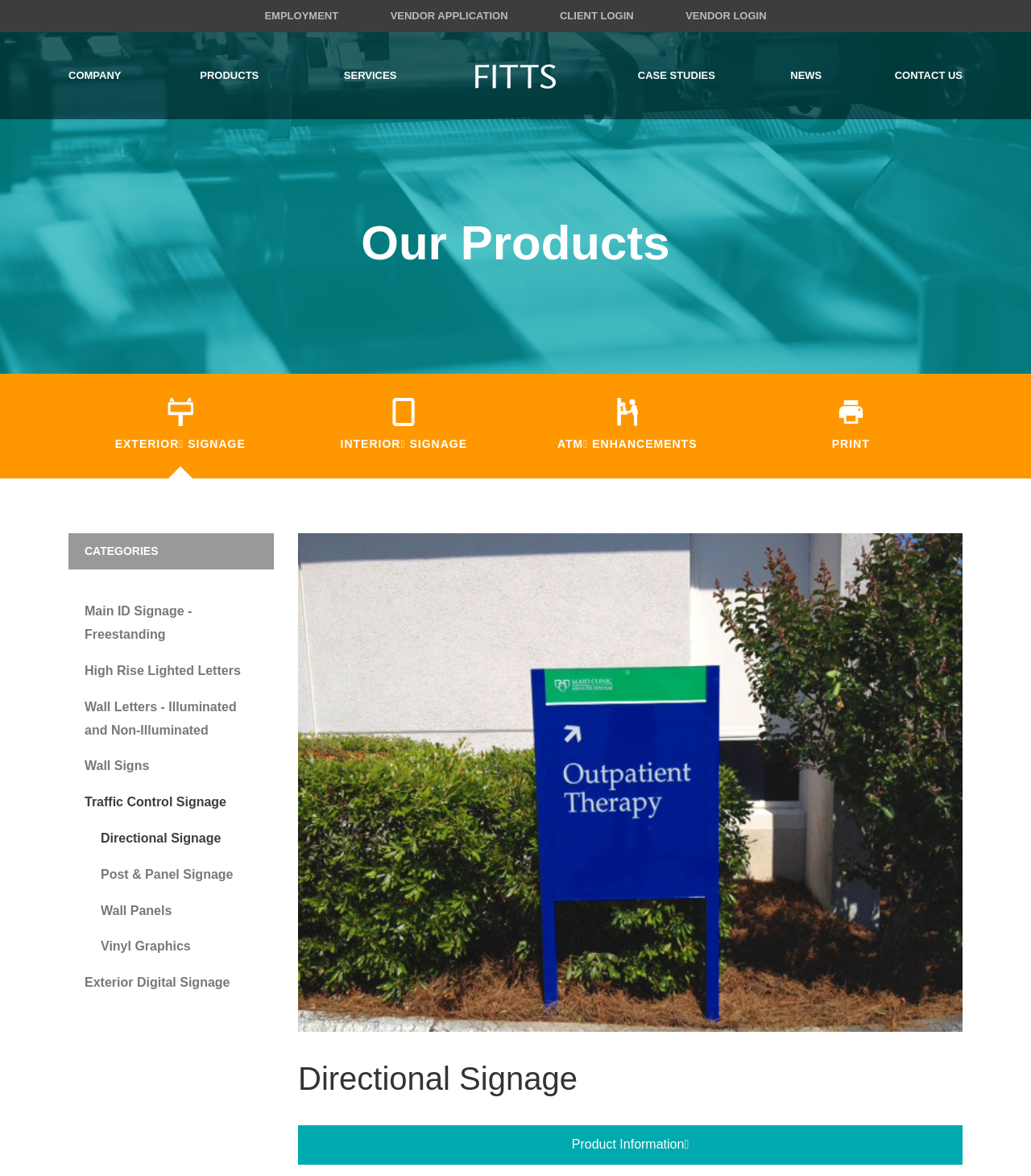What type of company is Fitts?
Please utilize the information in the image to give a detailed response to the question.

Based on the webpage, Fitts is a company that provides signage solutions, including directional signage, exterior signage, interior signage, and ATM enhancements. The company also offers modular buildings and branding services.